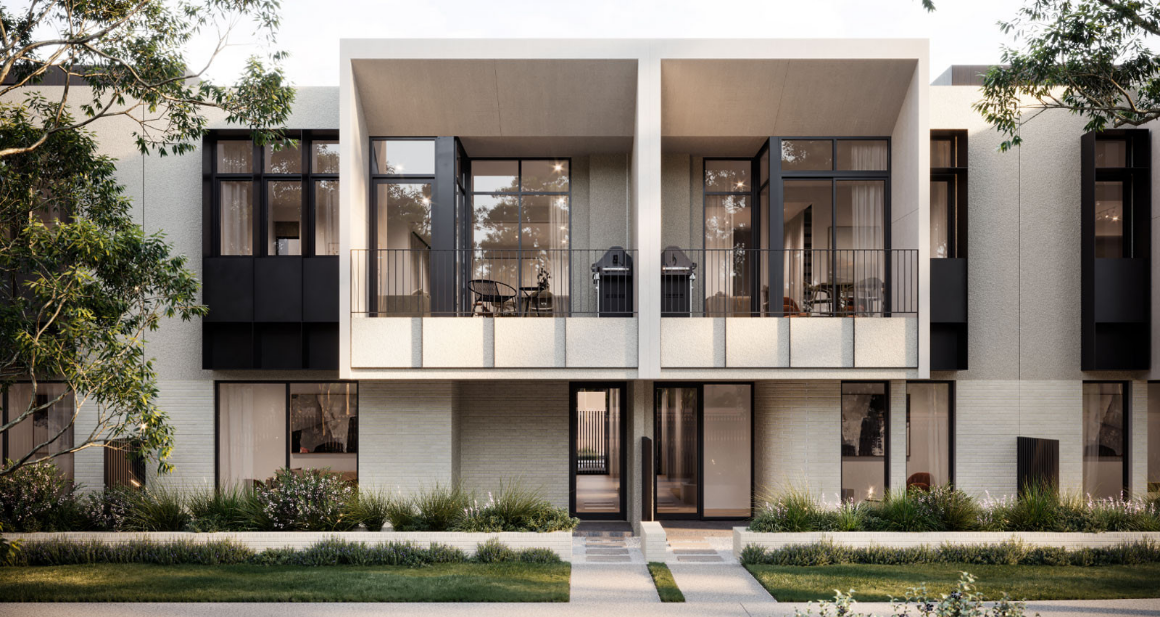Review the image closely and give a comprehensive answer to the question: What is the purpose of the WEST Football Park Redevelopment project?

The caption explains that the redevelopment aims to transform the area into a vibrant community, blending stylish living with urban convenience in one of South Australia's premier locations, which indicates that the purpose of the project is to create a vibrant community.